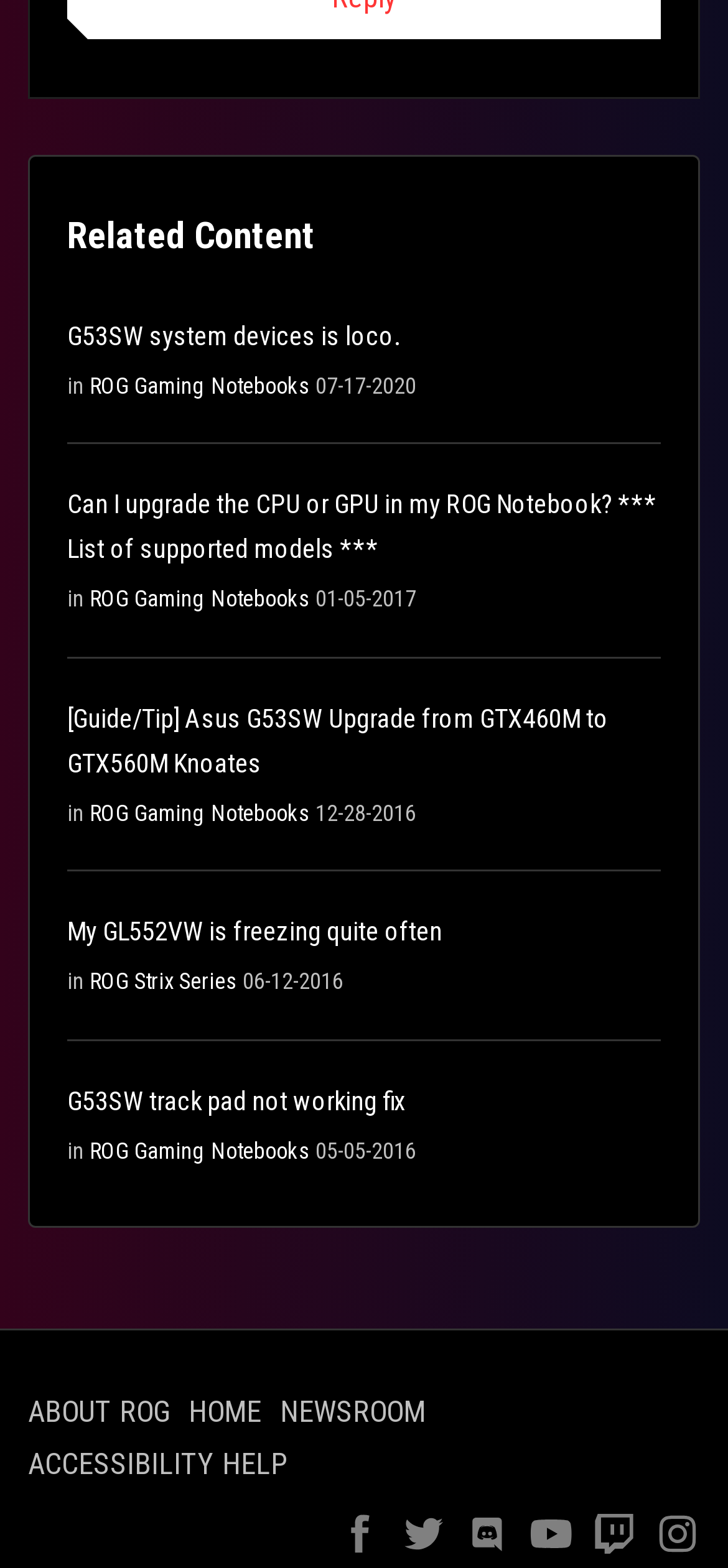Show the bounding box coordinates for the HTML element as described: "ACCESSIBILITY HELP".

[0.038, 0.922, 0.397, 0.945]